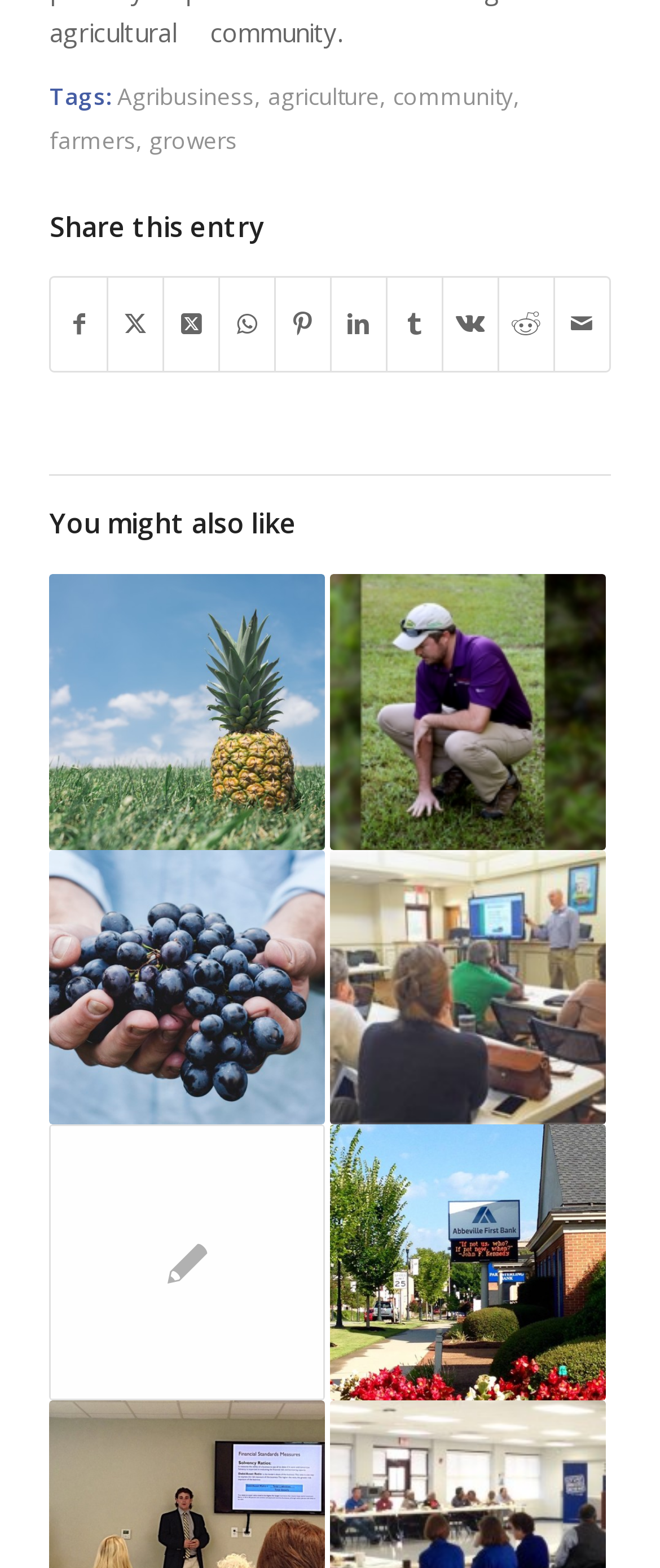Please locate the bounding box coordinates of the region I need to click to follow this instruction: "Read about Abbeville: Adam Gore, Ag/Horticulture Extension Agent".

[0.5, 0.366, 0.917, 0.542]